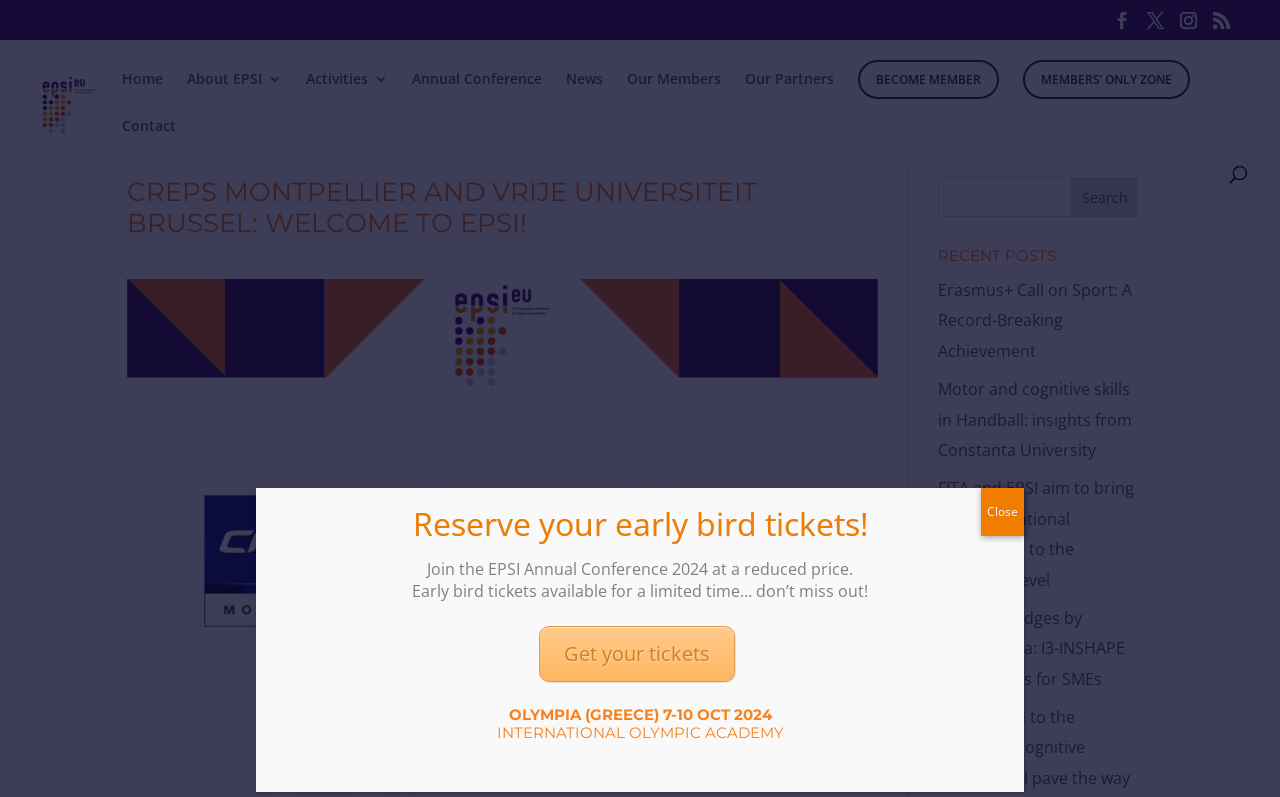How many social media links are there?
Please use the visual content to give a single word or phrase answer.

4